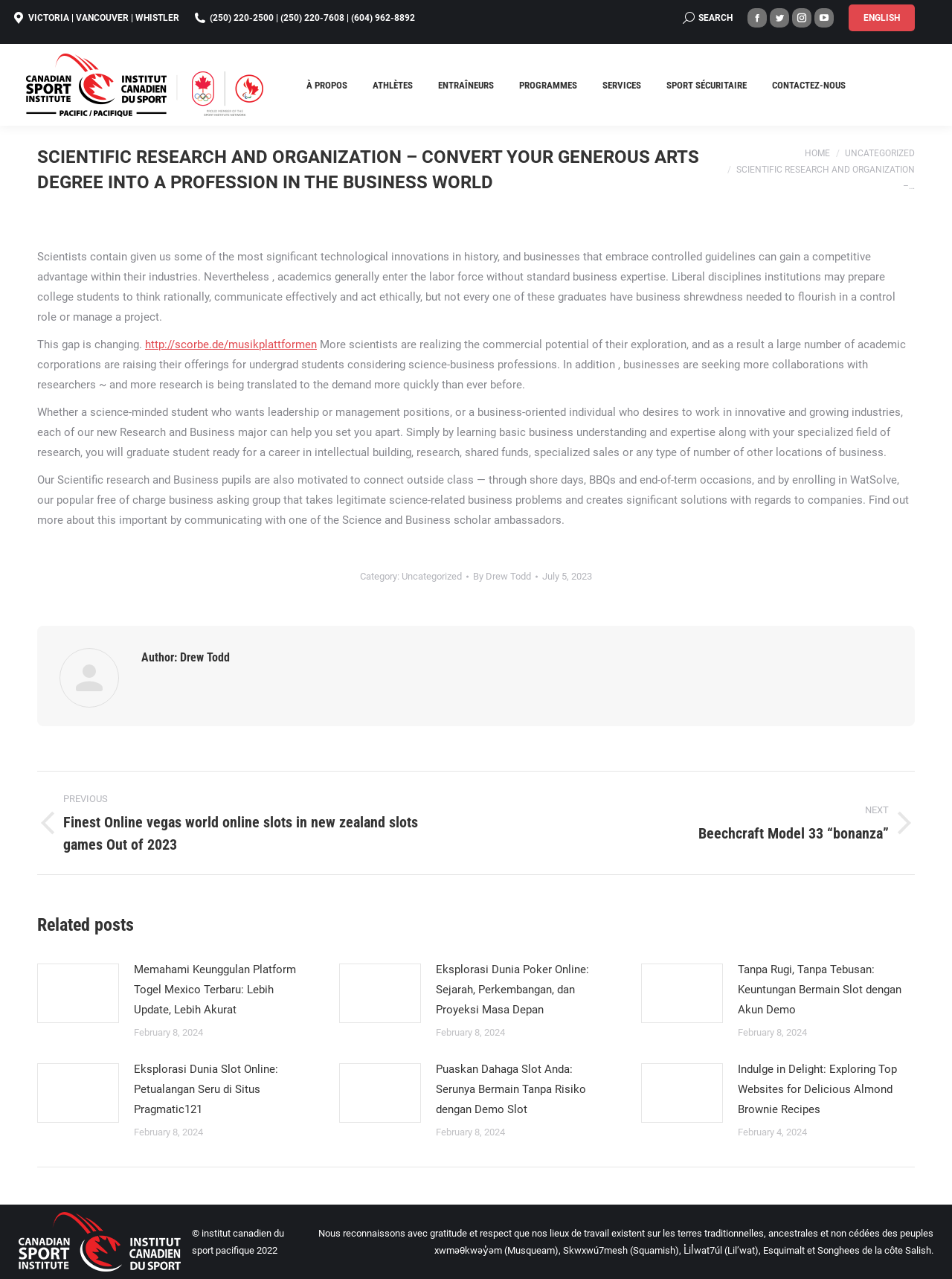What is the purpose of the 'WatSolve' group?
Please ensure your answer is as detailed and informative as possible.

The purpose of the 'WatSolve' group can be inferred from the content of the webpage. The group is mentioned as a business consulting group that takes on science-related business problems and creates solutions for companies.